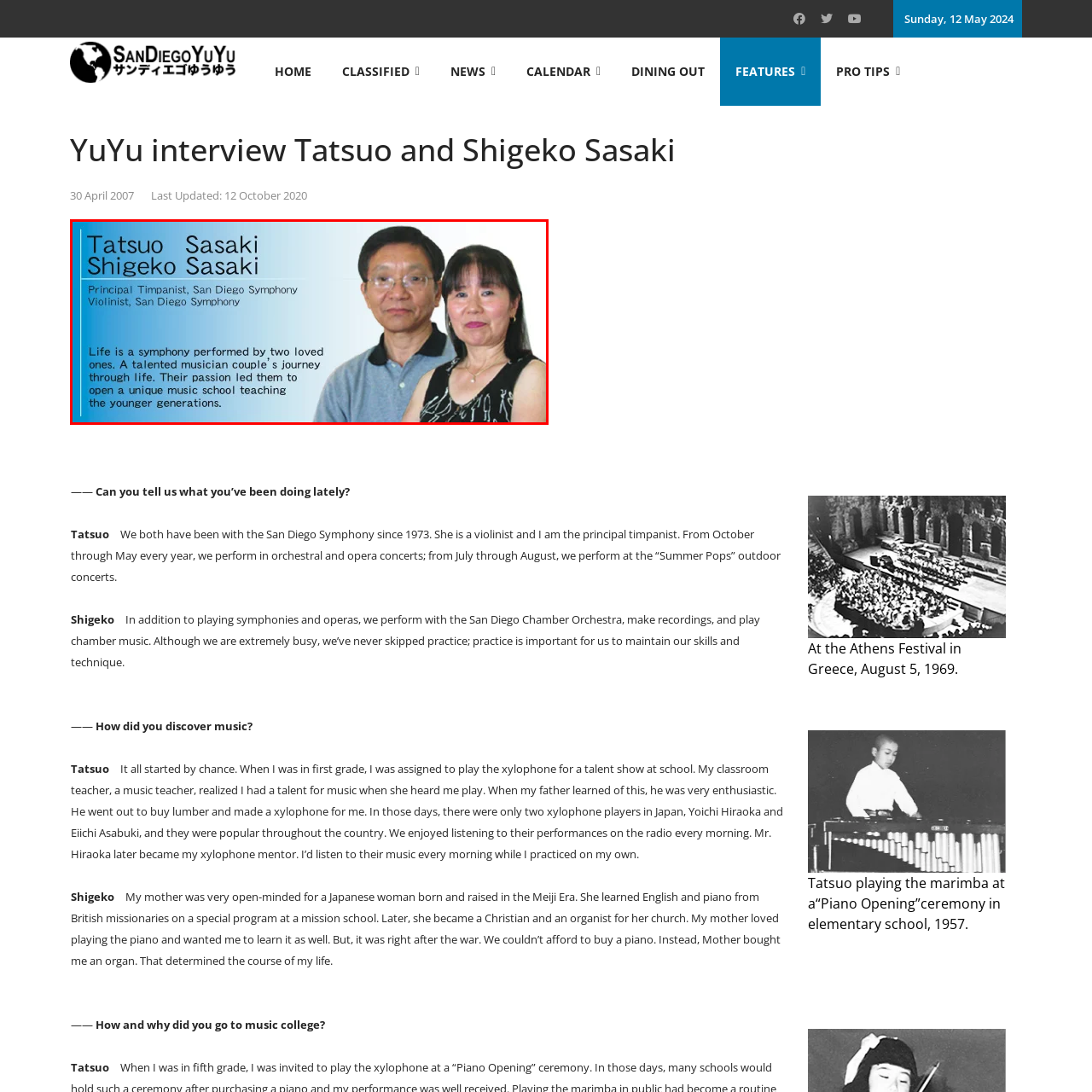Articulate a detailed description of the image inside the red frame.

The image features Tatsuo and Shigeko Sasaki, prominent musicians associated with the San Diego Symphony. Tatsuo serves as the Principal Timpanist, while Shigeko plays the violin. Together, they embody a deep passion for music and education, having dedicated their lives to not only performing but also teaching the next generation. The caption notes how their life can be likened to a beautifully orchestrated symphony, reflecting their journey as a couple intertwined by their love for music. Their commitment is painted in the context of their efforts to establish a unique music school aimed at nurturing young talent, showcasing their belief in the transformative power of music.